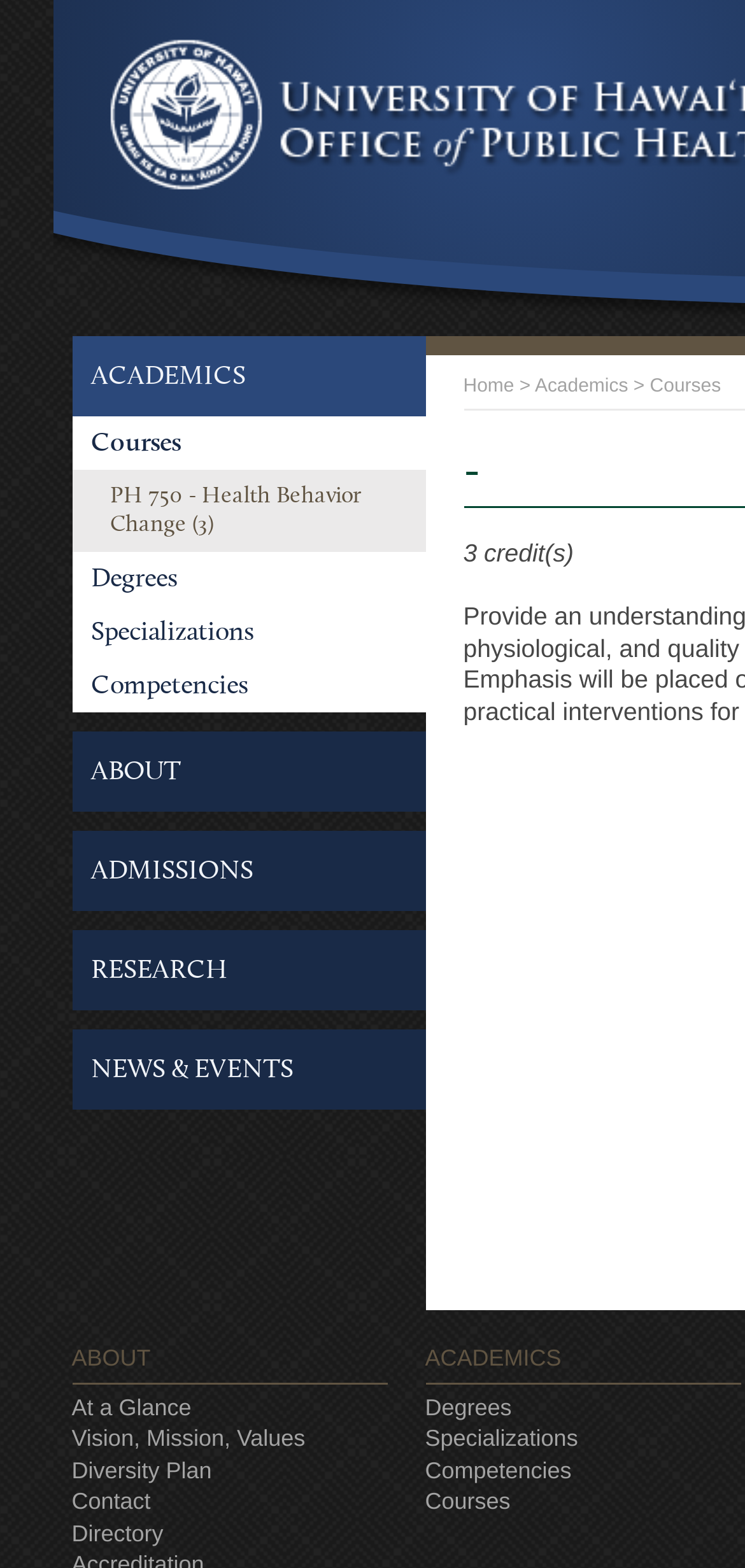Find the bounding box coordinates corresponding to the UI element with the description: "Specializations". The coordinates should be formatted as [left, top, right, bottom], with values as floats between 0 and 1.

[0.096, 0.387, 0.571, 0.421]